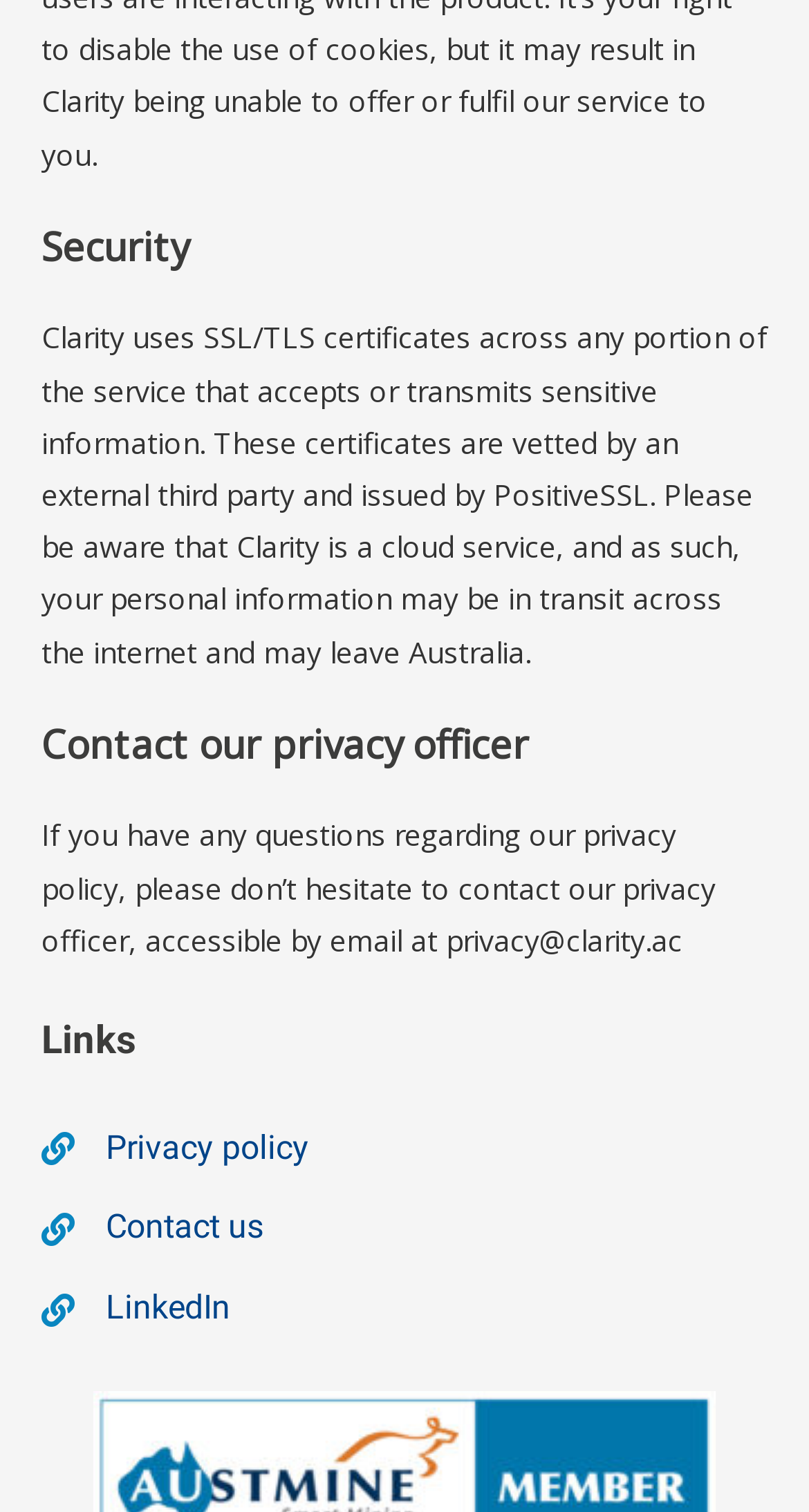Give a succinct answer to this question in a single word or phrase: 
What is the name of the third-party issuer of Clarity's certificates?

PositiveSSL